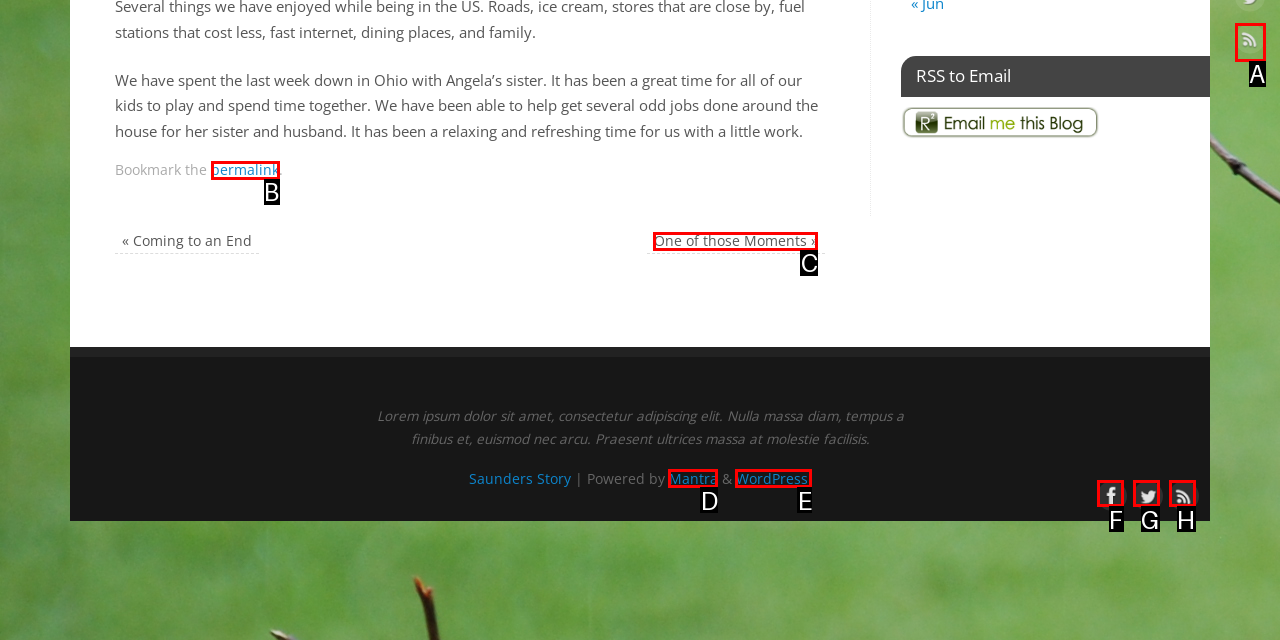Which HTML element matches the description: One of those Moments » the best? Answer directly with the letter of the chosen option.

C